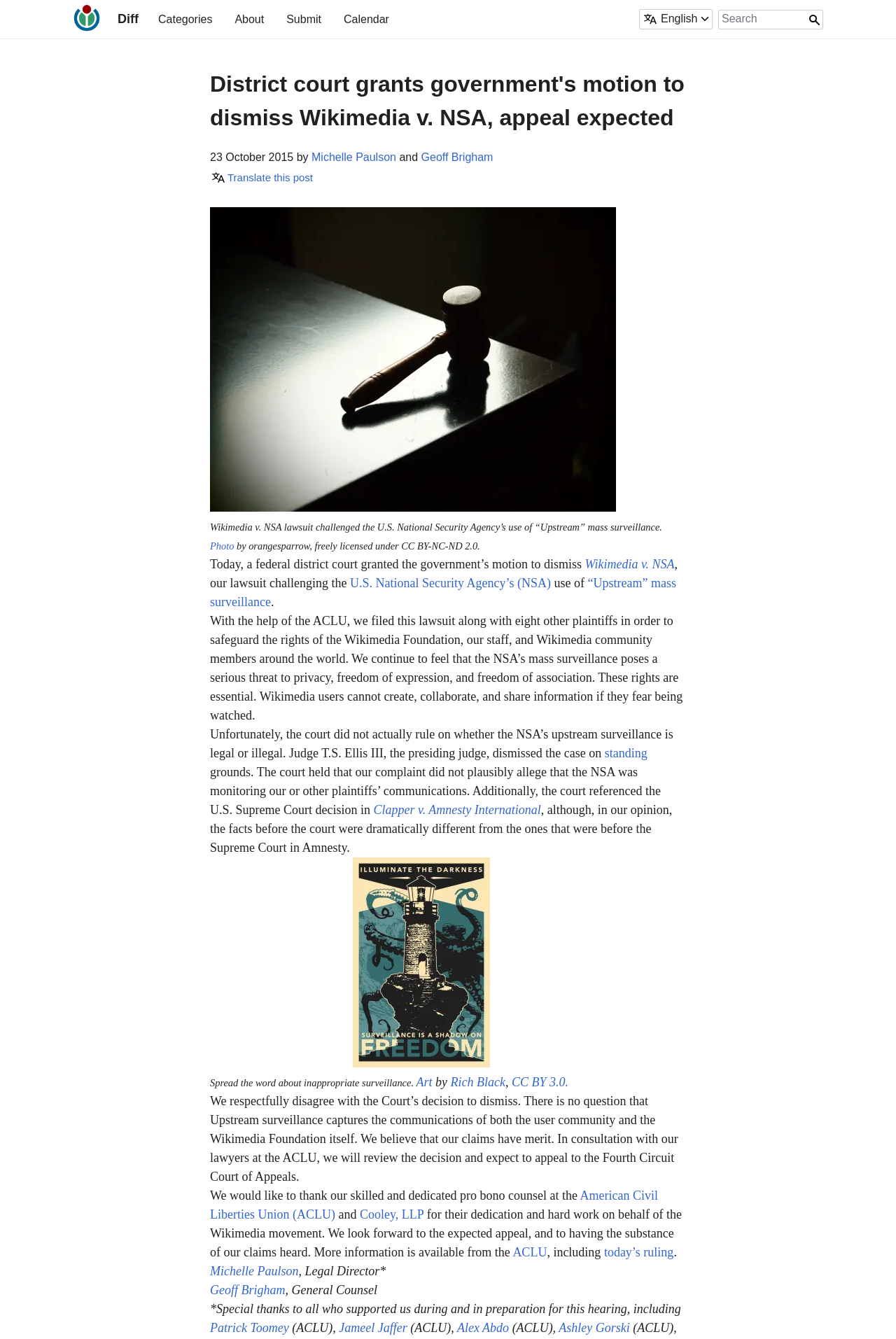Identify the bounding box coordinates for the element you need to click to achieve the following task: "Read the article about Wikimedia v. NSA". Provide the bounding box coordinates as four float numbers between 0 and 1, in the form [left, top, right, bottom].

[0.234, 0.05, 0.766, 0.1]